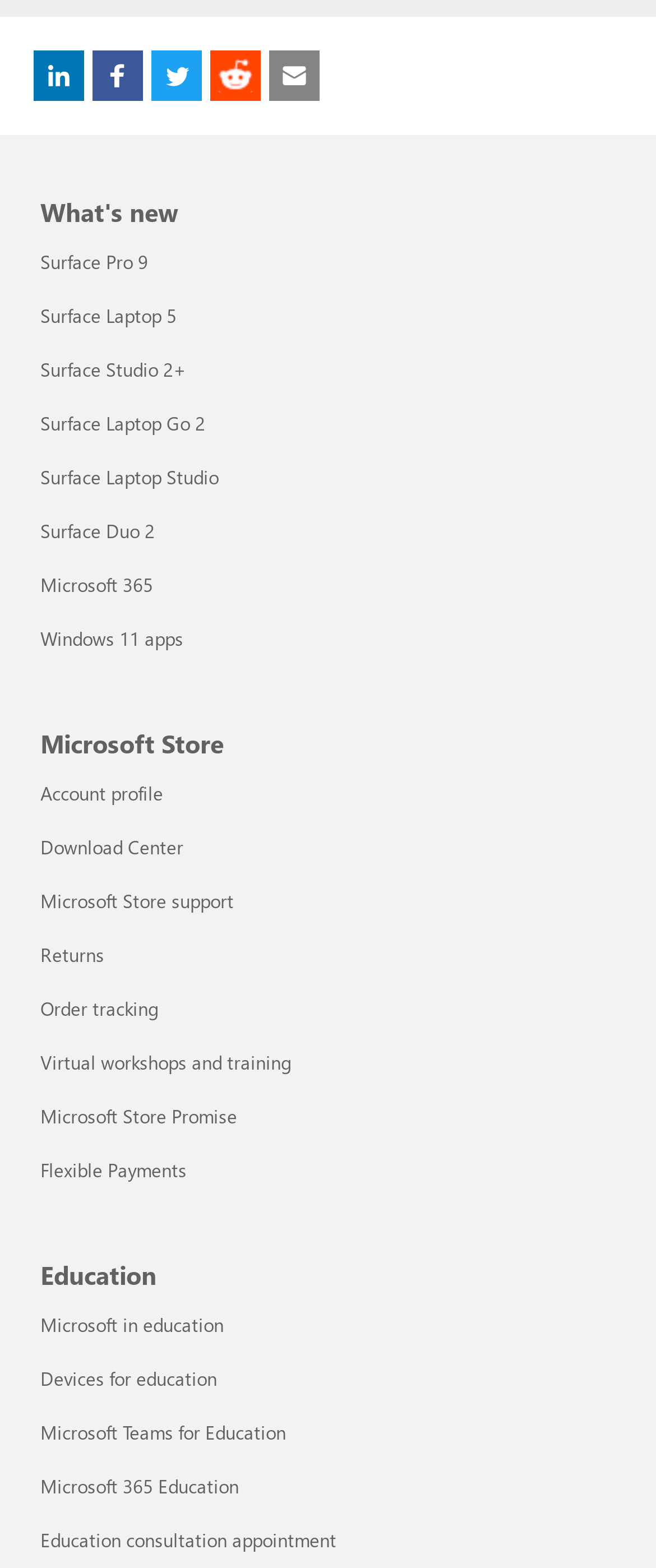Please locate the bounding box coordinates of the element that needs to be clicked to achieve the following instruction: "Share to LinkedIn". The coordinates should be four float numbers between 0 and 1, i.e., [left, top, right, bottom].

[0.051, 0.032, 0.128, 0.064]